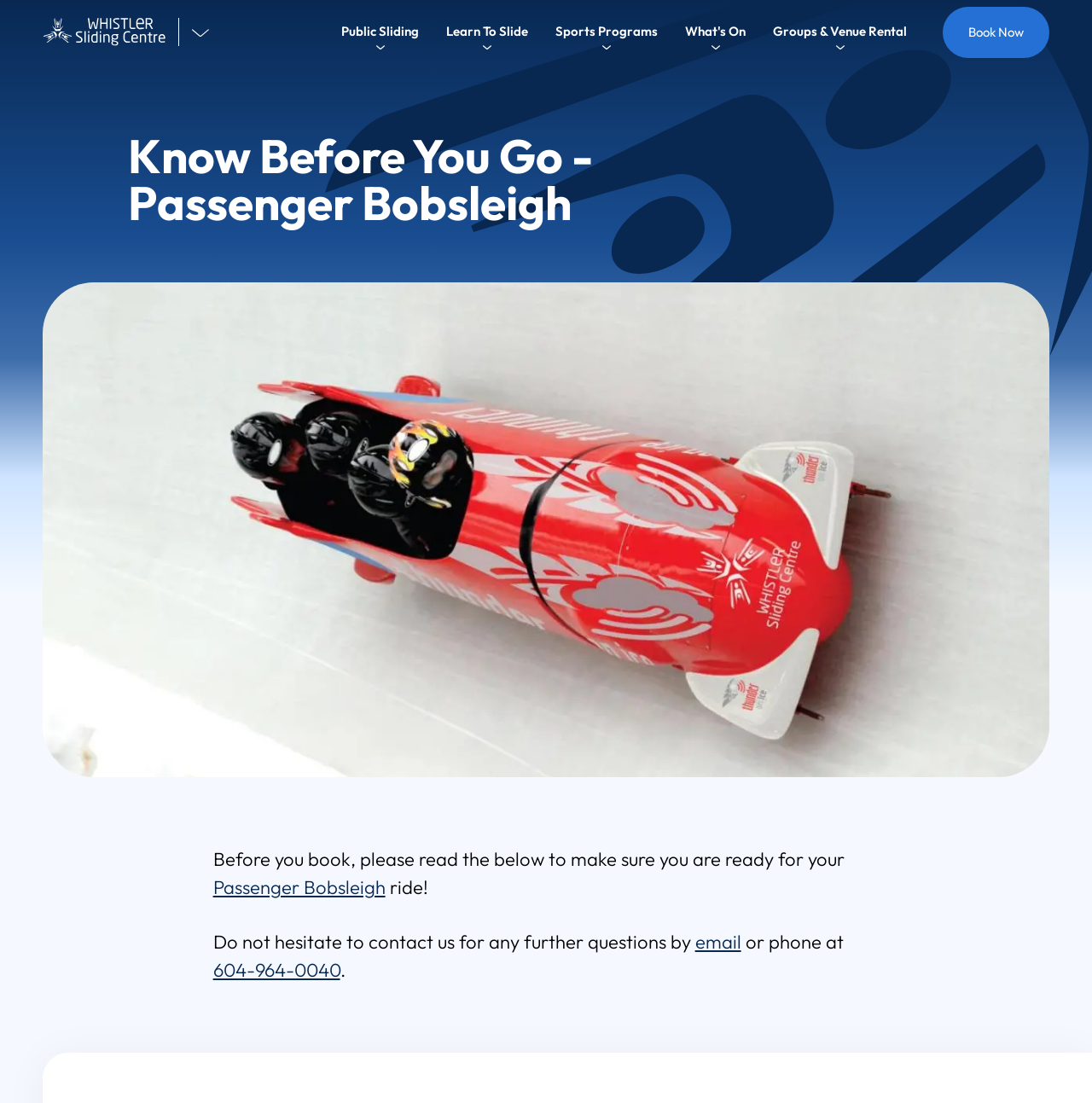Bounding box coordinates must be specified in the format (top-left x, top-left y, bottom-right x, bottom-right y). All values should be floating point numbers between 0 and 1. What are the bounding box coordinates of the UI element described as: Learn To Slide

[0.409, 0.011, 0.484, 0.047]